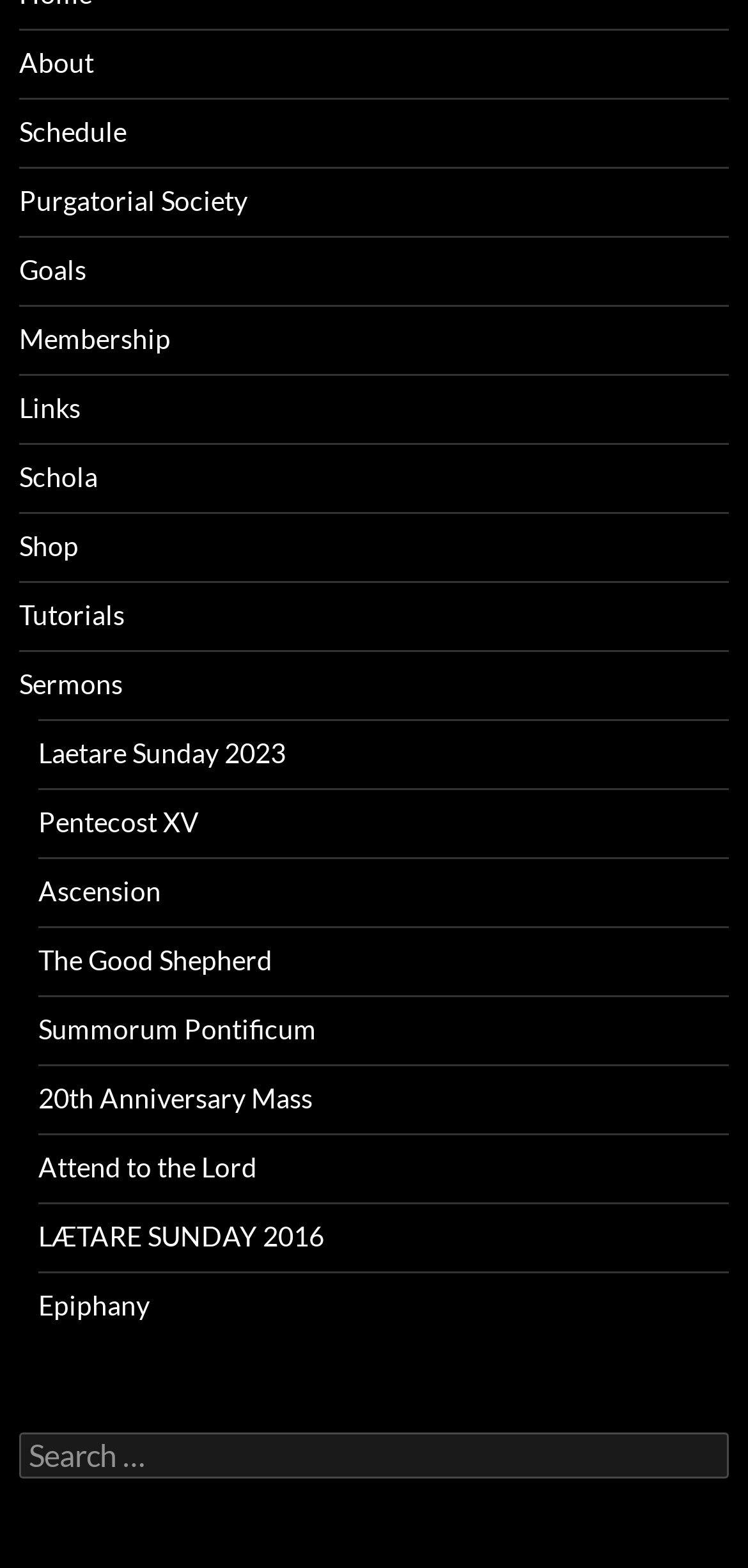What is the last link on the webpage?
Using the image as a reference, answer with just one word or a short phrase.

Epiphany